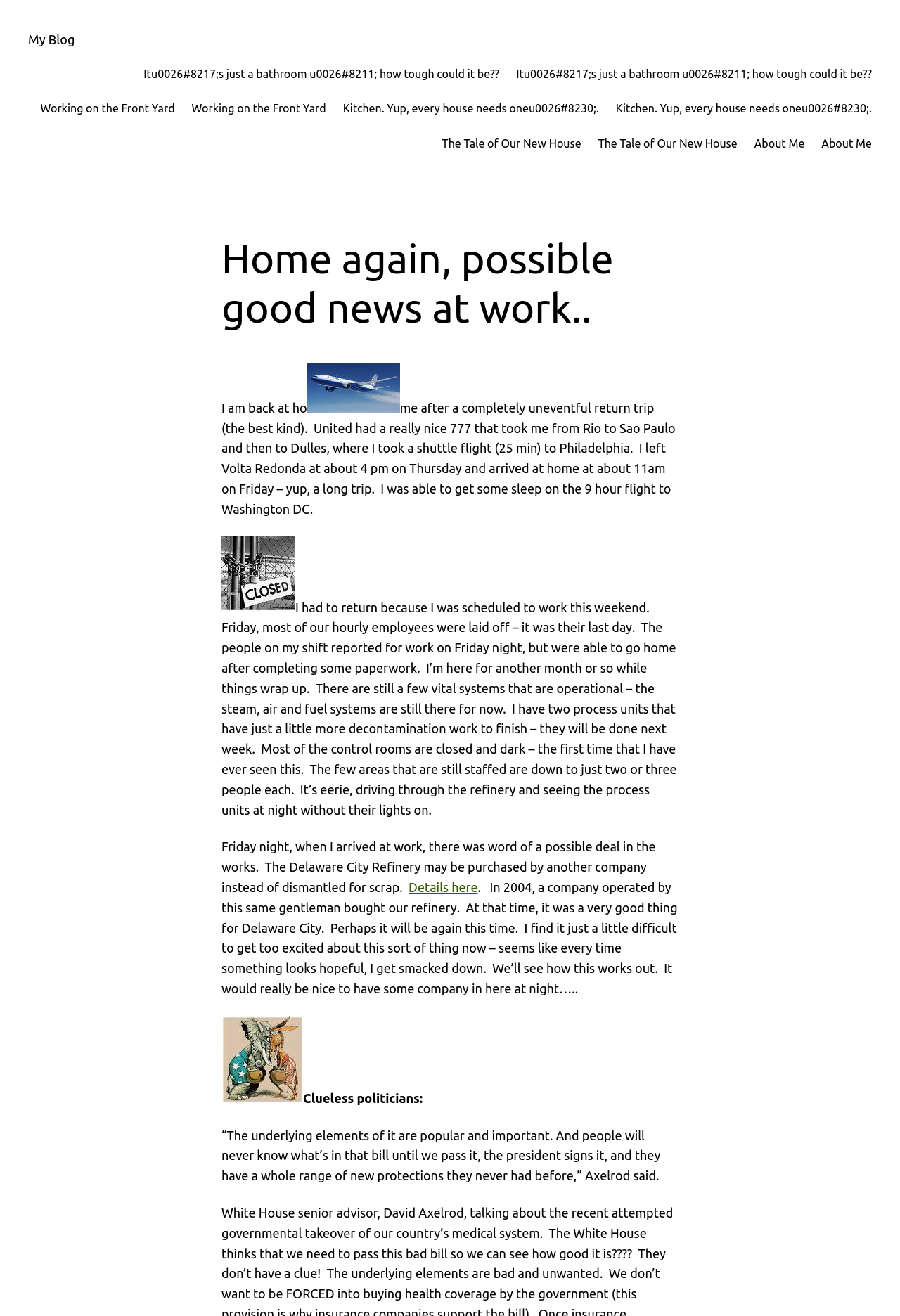Use a single word or phrase to answer the following:
What is the author's occupation?

Worker at refinery